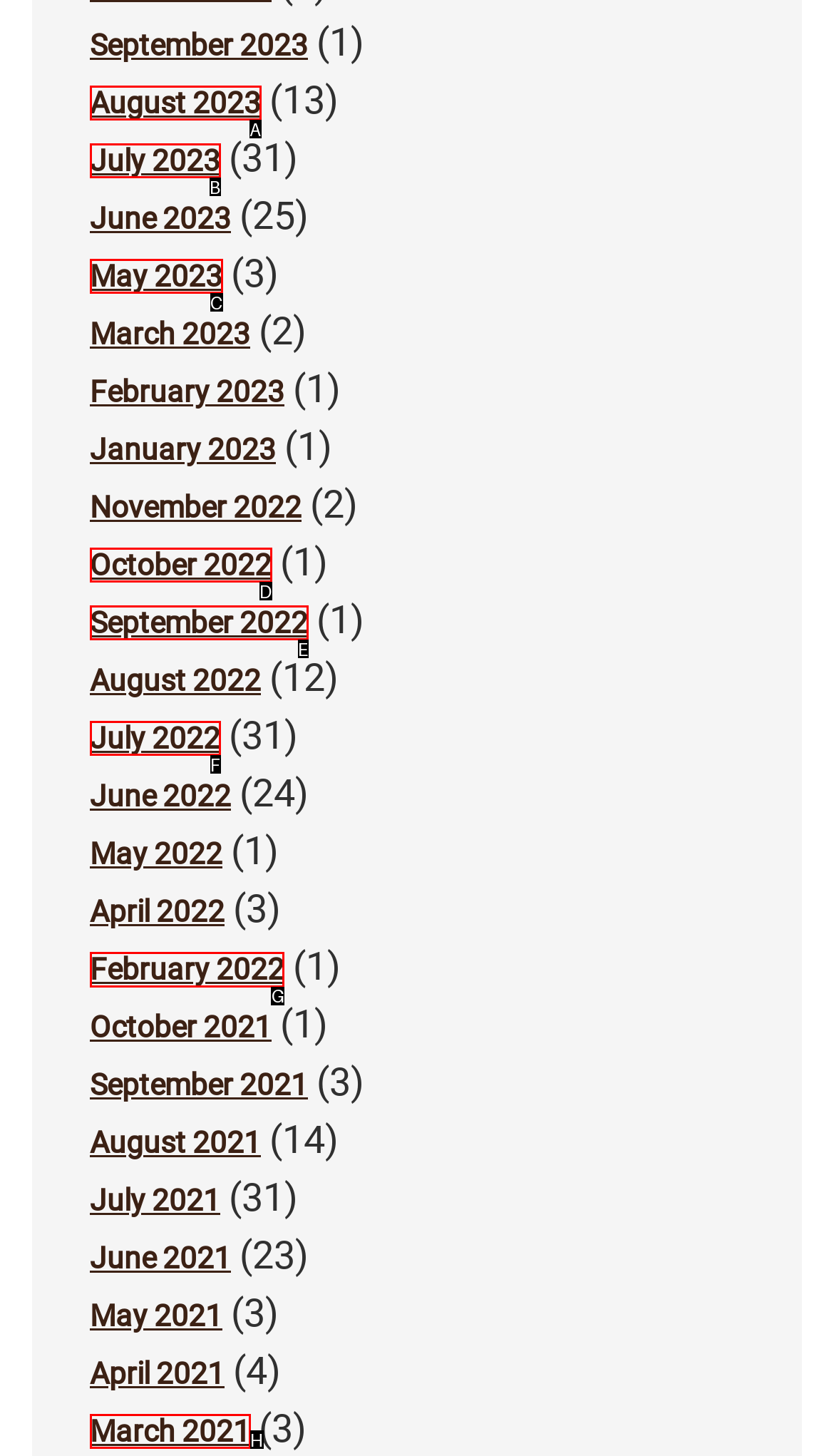Identify the correct letter of the UI element to click for this task: View February 2022
Respond with the letter from the listed options.

G